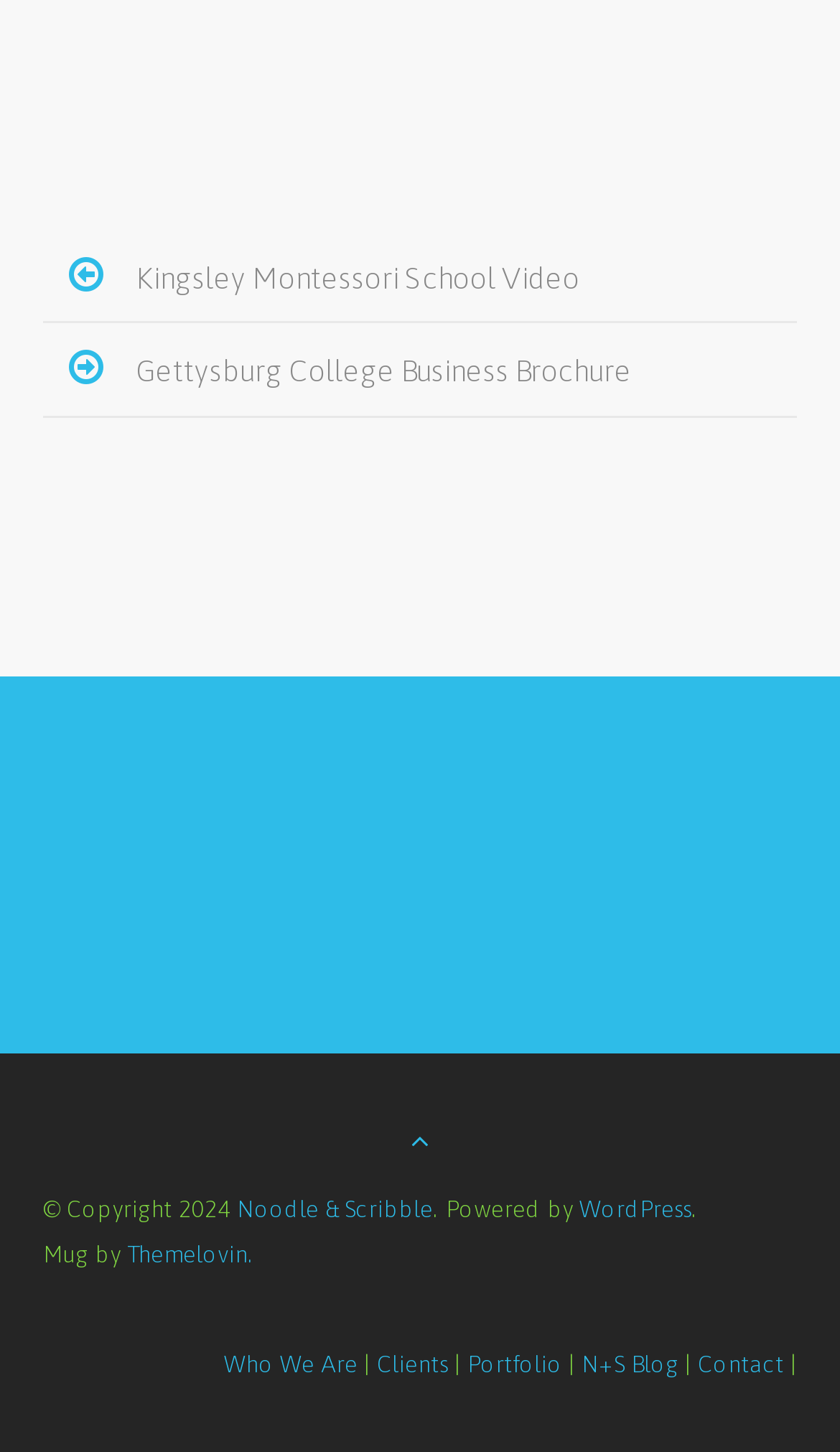Kindly provide the bounding box coordinates of the section you need to click on to fulfill the given instruction: "Click on the RANDOM THOUGHTS link".

None